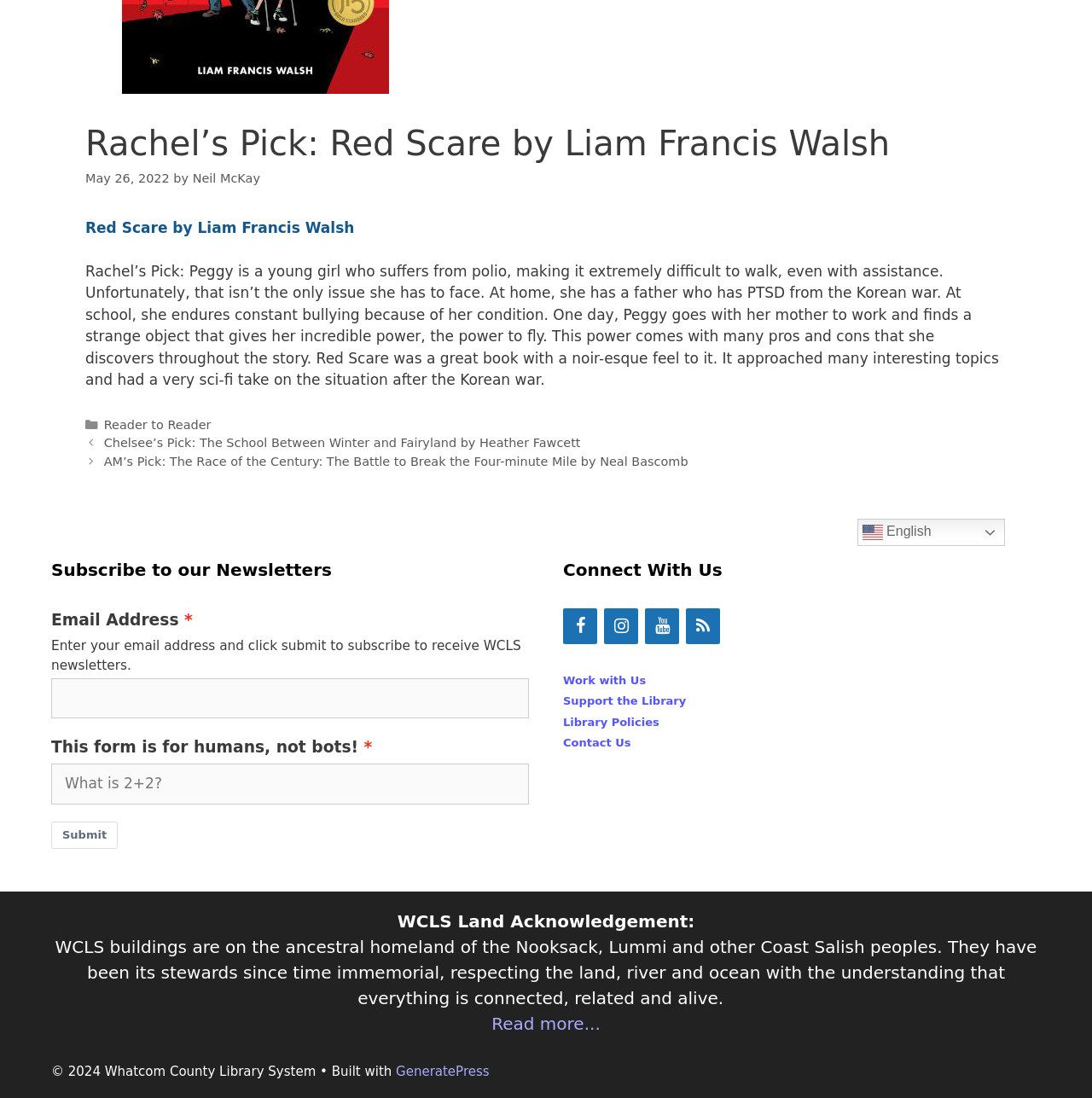Determine the bounding box for the described HTML element: "Support the Library". Ensure the coordinates are four float numbers between 0 and 1 in the format [left, top, right, bottom].

[0.516, 0.633, 0.628, 0.644]